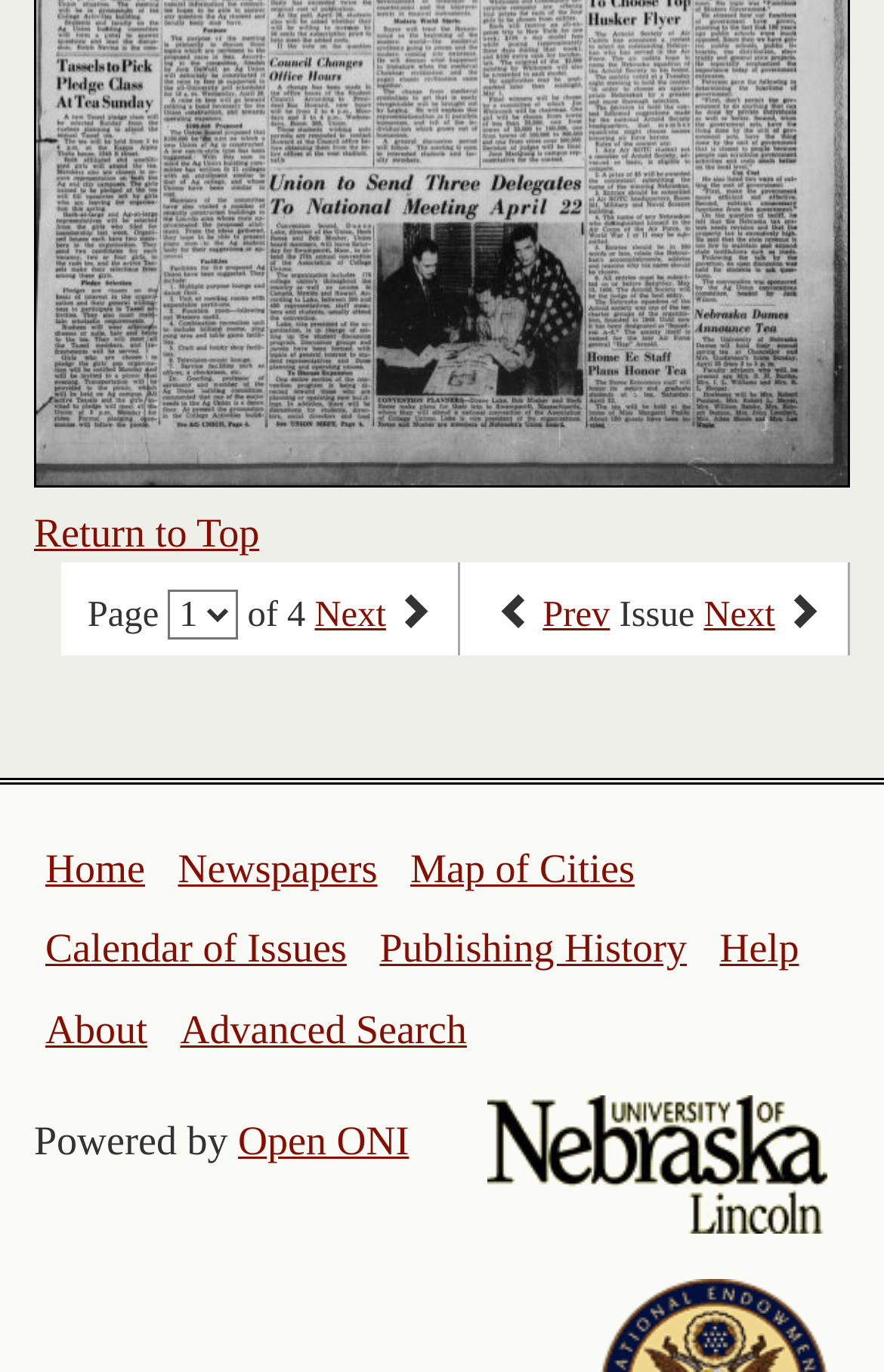Give the bounding box coordinates for this UI element: "Map of Cities". The coordinates should be four float numbers between 0 and 1, arranged as [left, top, right, bottom].

[0.464, 0.616, 0.718, 0.649]